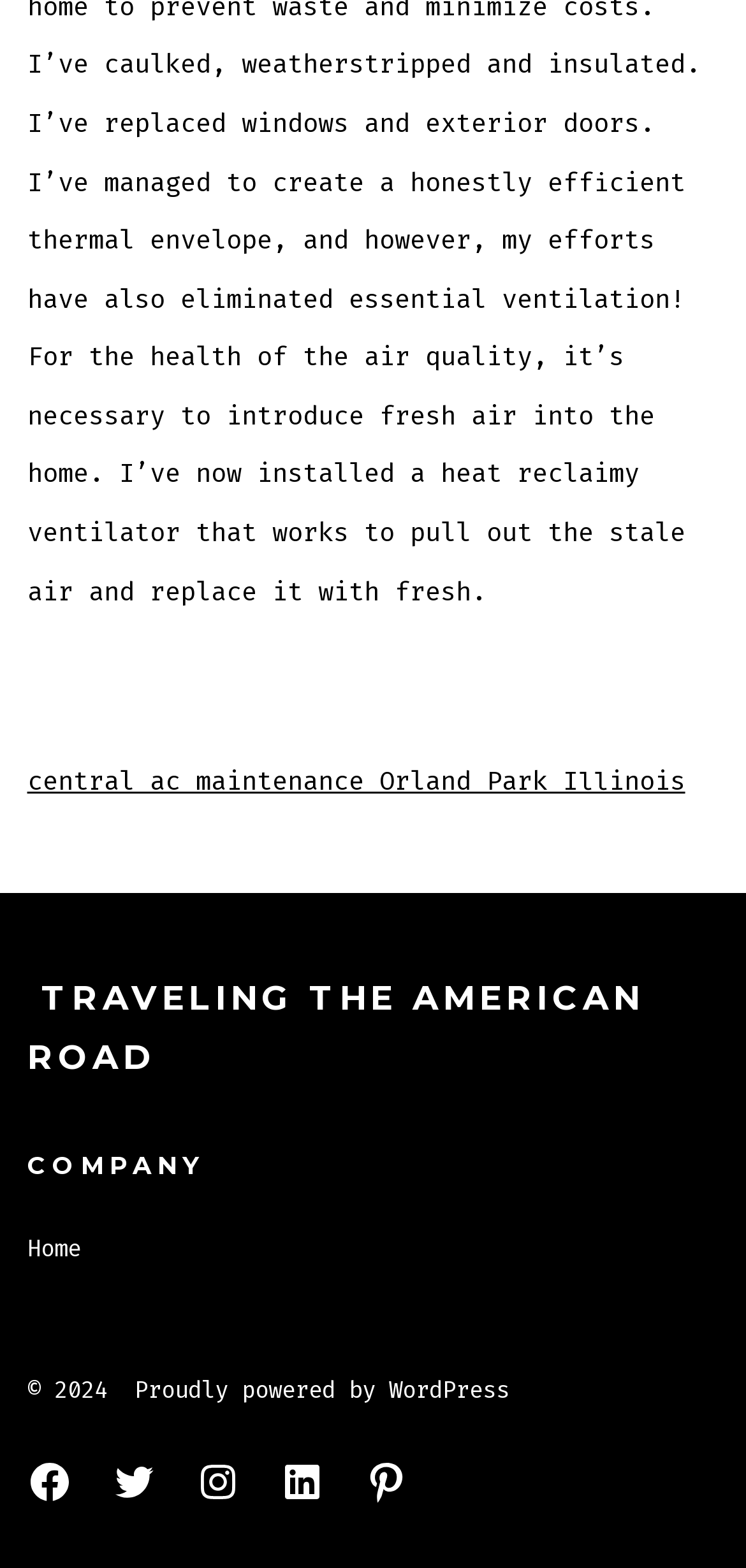What is the topic of the link at the top?
Examine the image and give a concise answer in one word or a short phrase.

Central AC maintenance